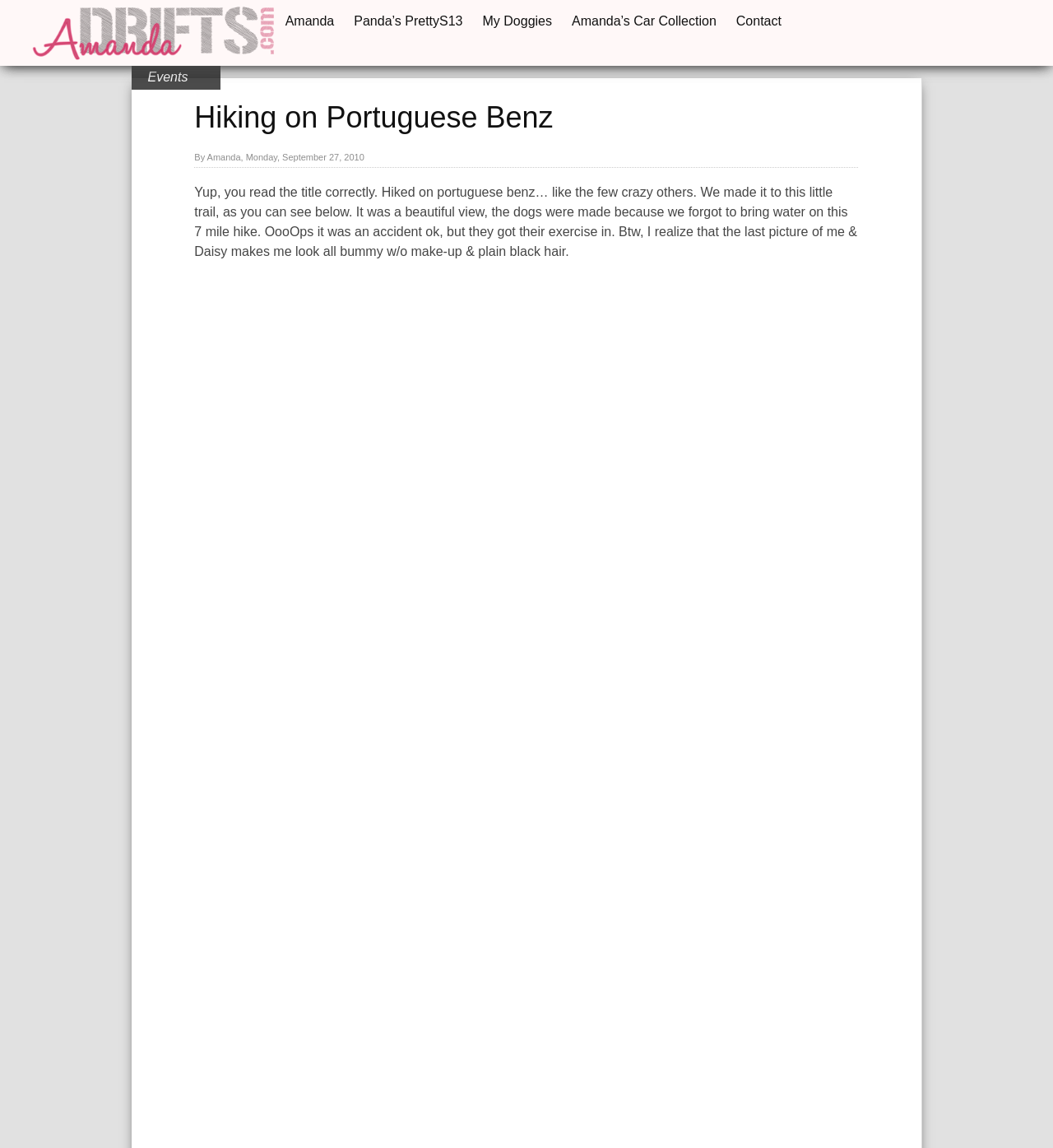Please specify the bounding box coordinates of the area that should be clicked to accomplish the following instruction: "view Photobucket images". The coordinates should consist of four float numbers between 0 and 1, i.e., [left, top, right, bottom].

[0.185, 0.228, 0.614, 0.465]